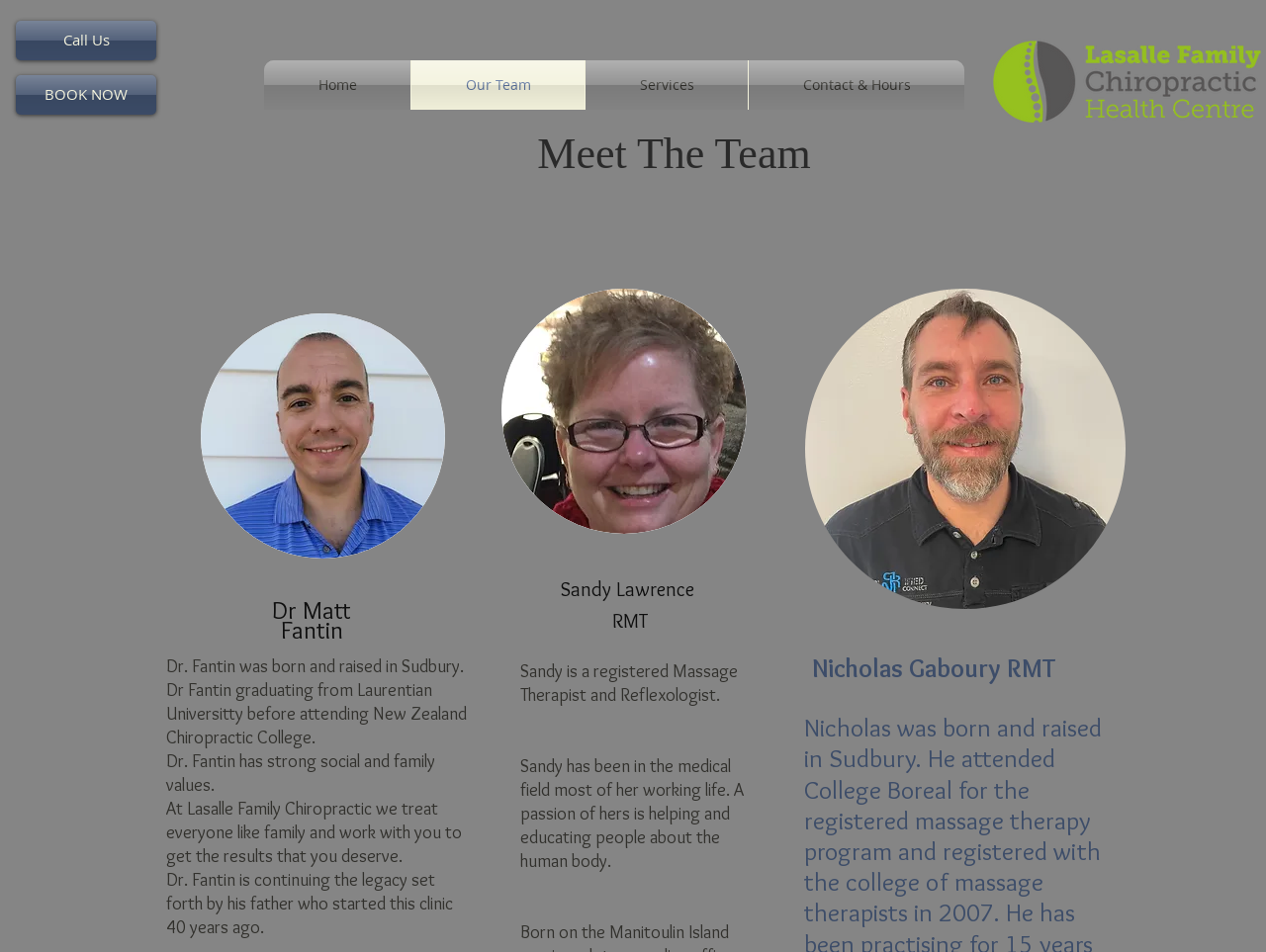Identify and extract the main heading of the webpage.

Dr Matt Fantin